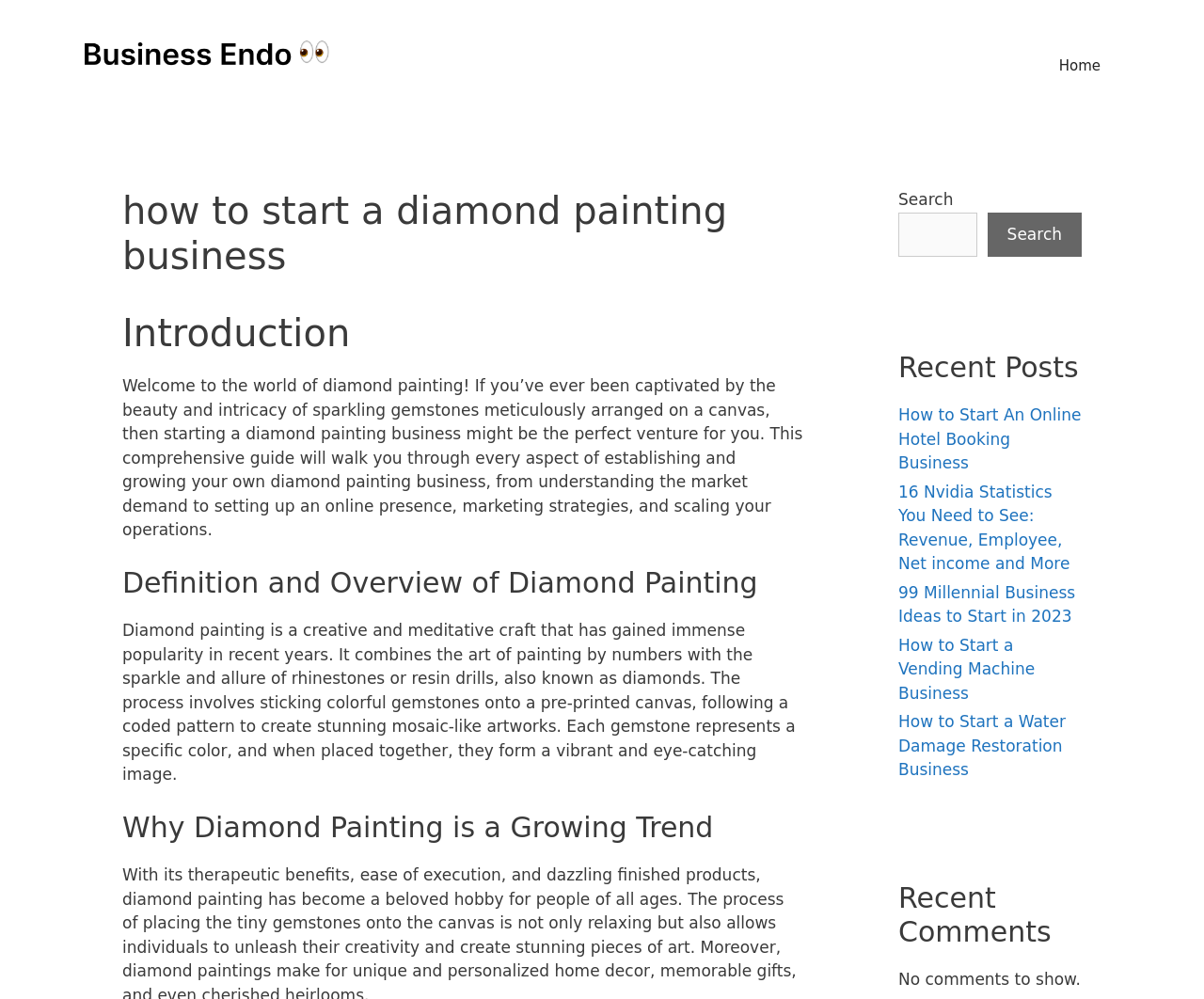How many recent posts are listed? Using the information from the screenshot, answer with a single word or phrase.

5